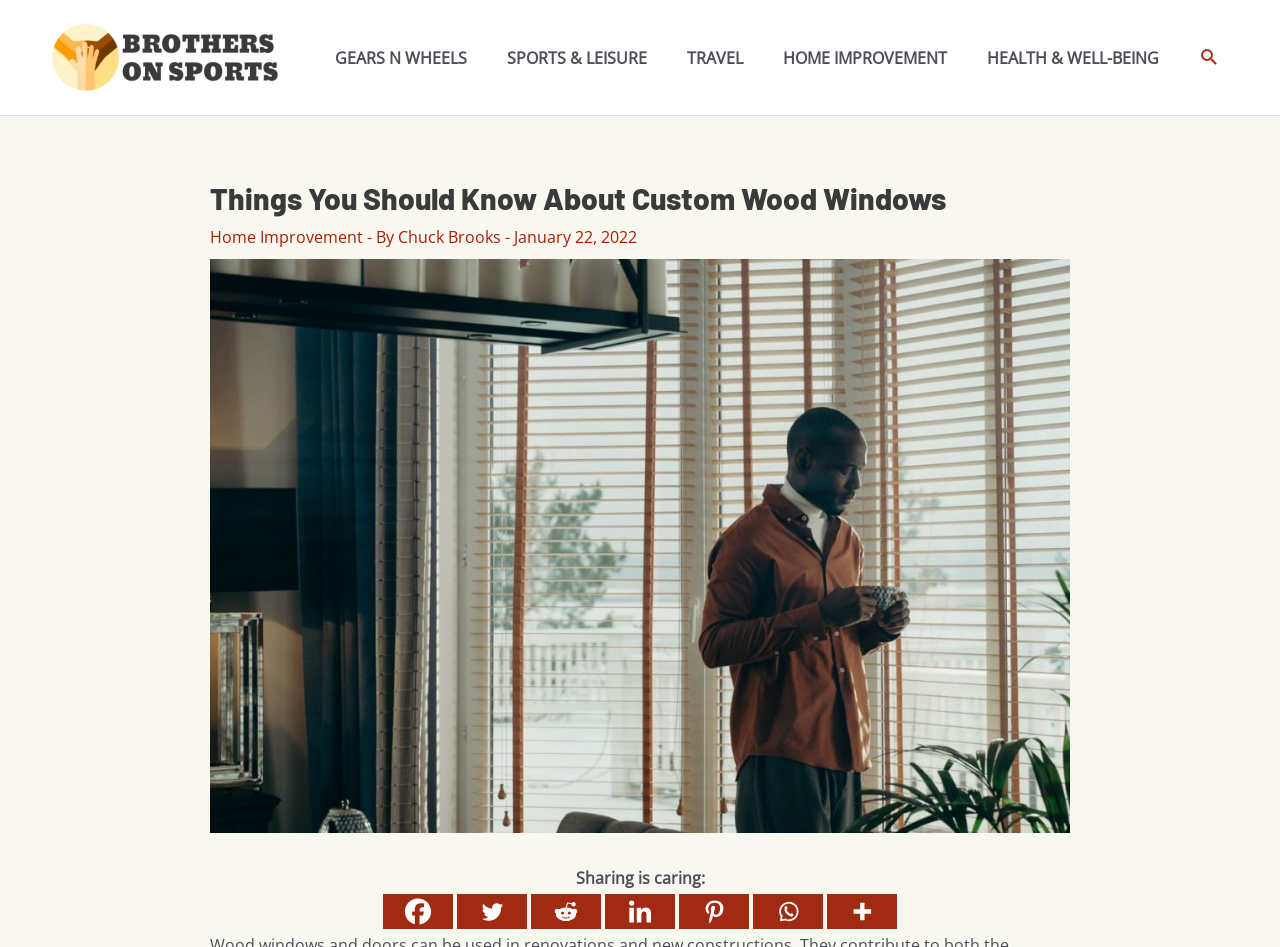Pinpoint the bounding box coordinates of the clickable area necessary to execute the following instruction: "Share on Facebook". The coordinates should be given as four float numbers between 0 and 1, namely [left, top, right, bottom].

[0.299, 0.944, 0.354, 0.981]